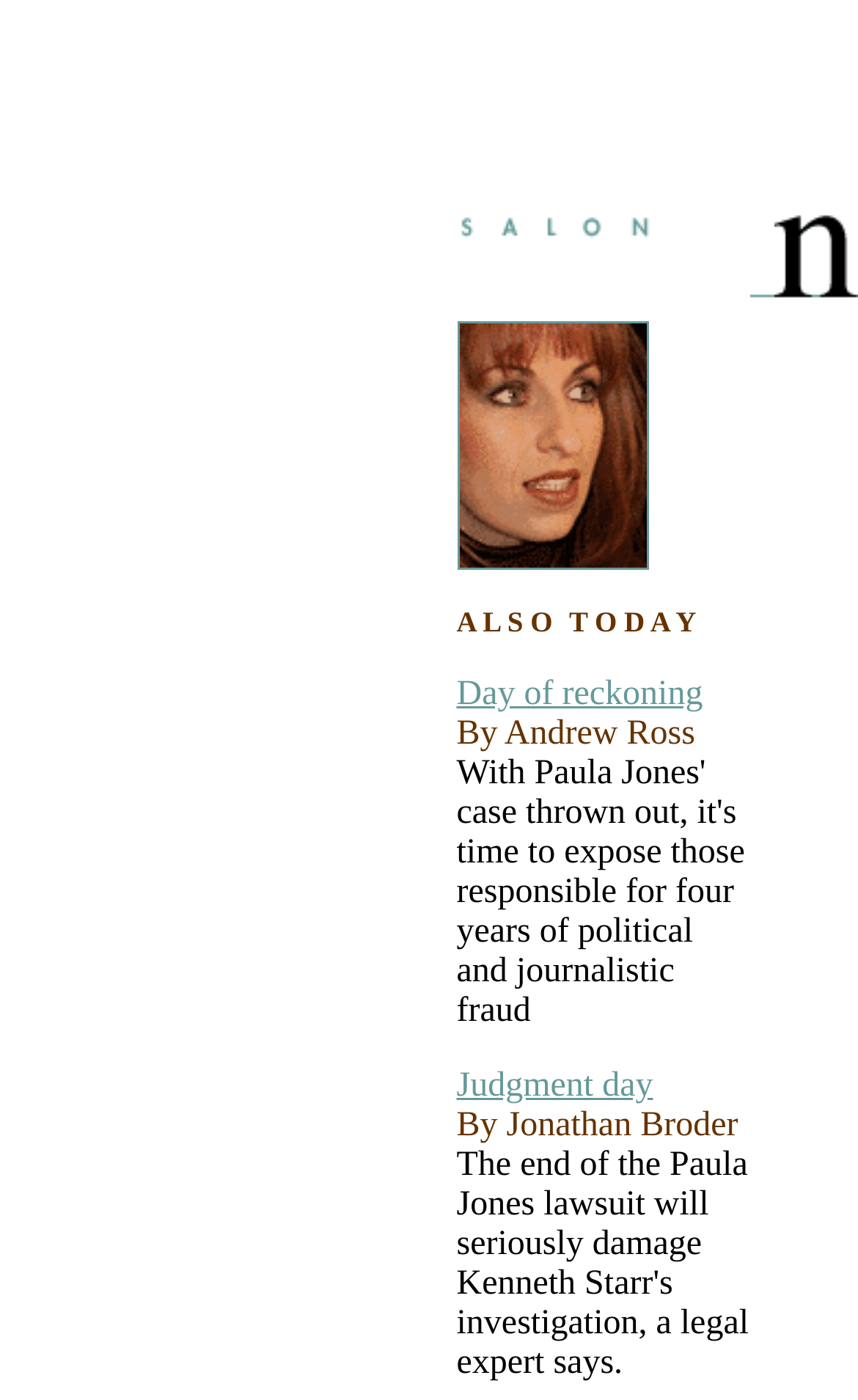Locate the bounding box coordinates of the UI element described by: "alt="[Paula Jones]"". Provide the coordinates as four float numbers between 0 and 1, formatted as [left, top, right, bottom].

[0.532, 0.229, 0.755, 0.256]